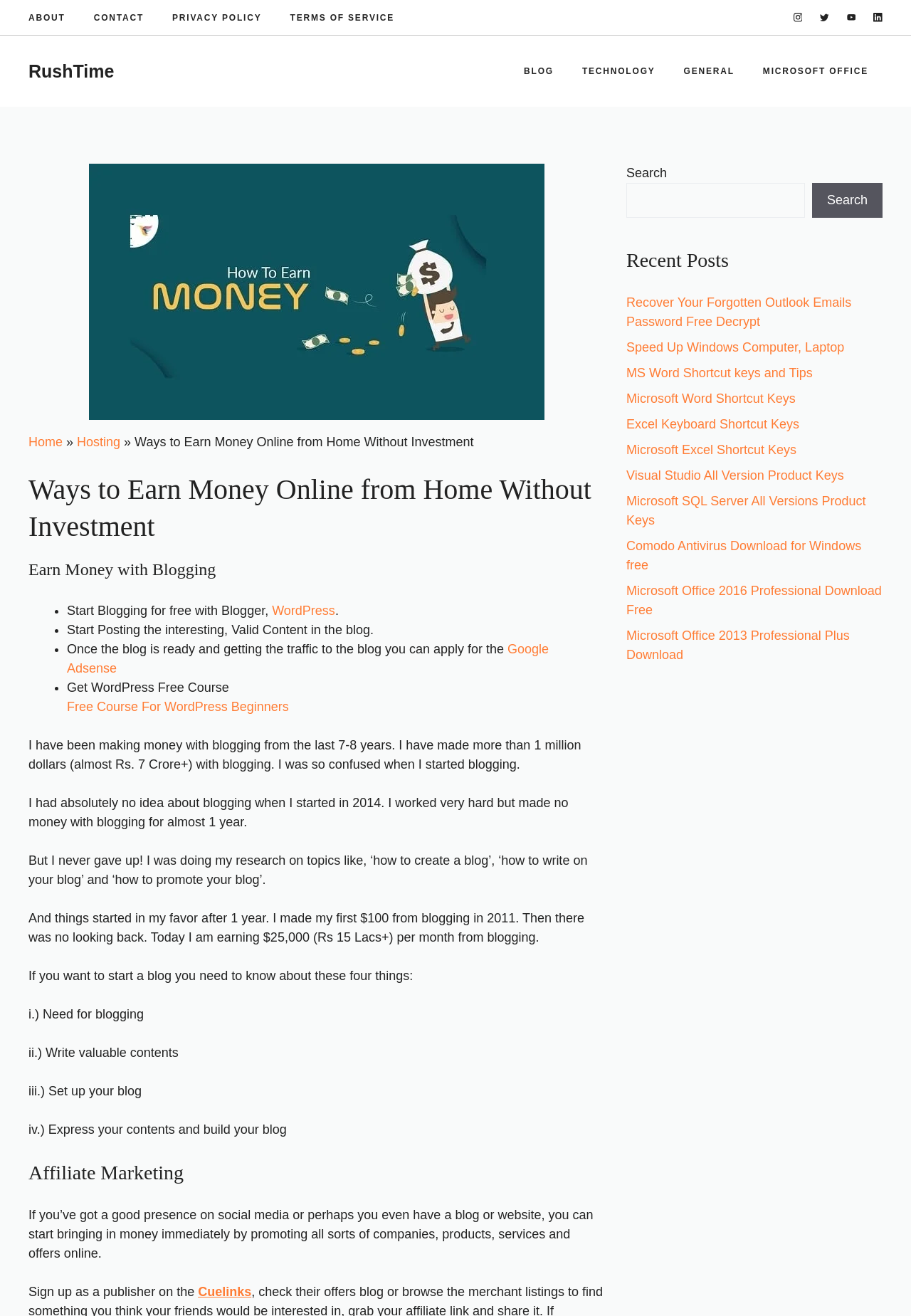Please pinpoint the bounding box coordinates for the region I should click to adhere to this instruction: "Search for something".

[0.688, 0.139, 0.884, 0.165]